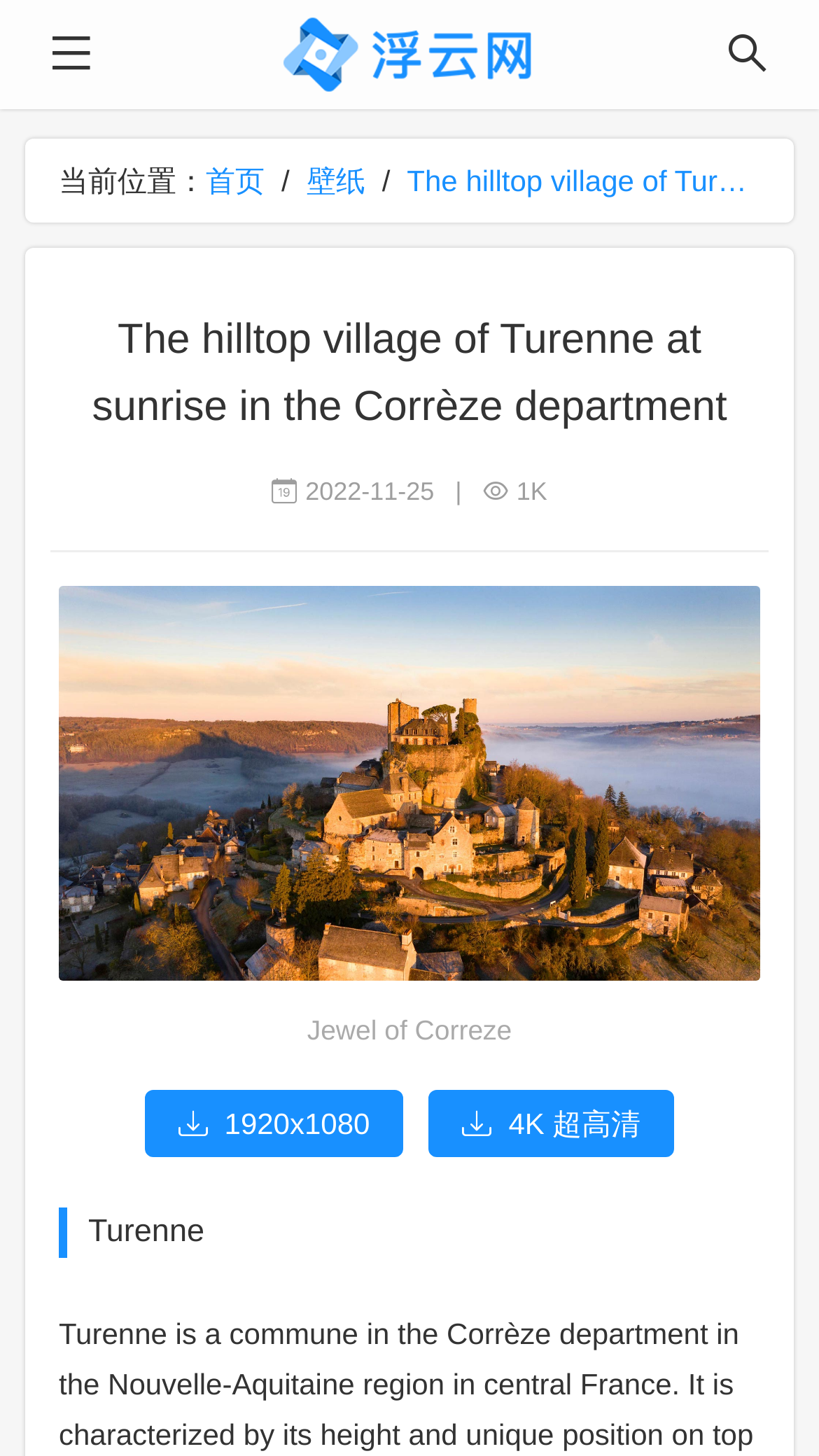Answer the question below with a single word or a brief phrase: 
What is the caption of the image?

Jewel of Correze